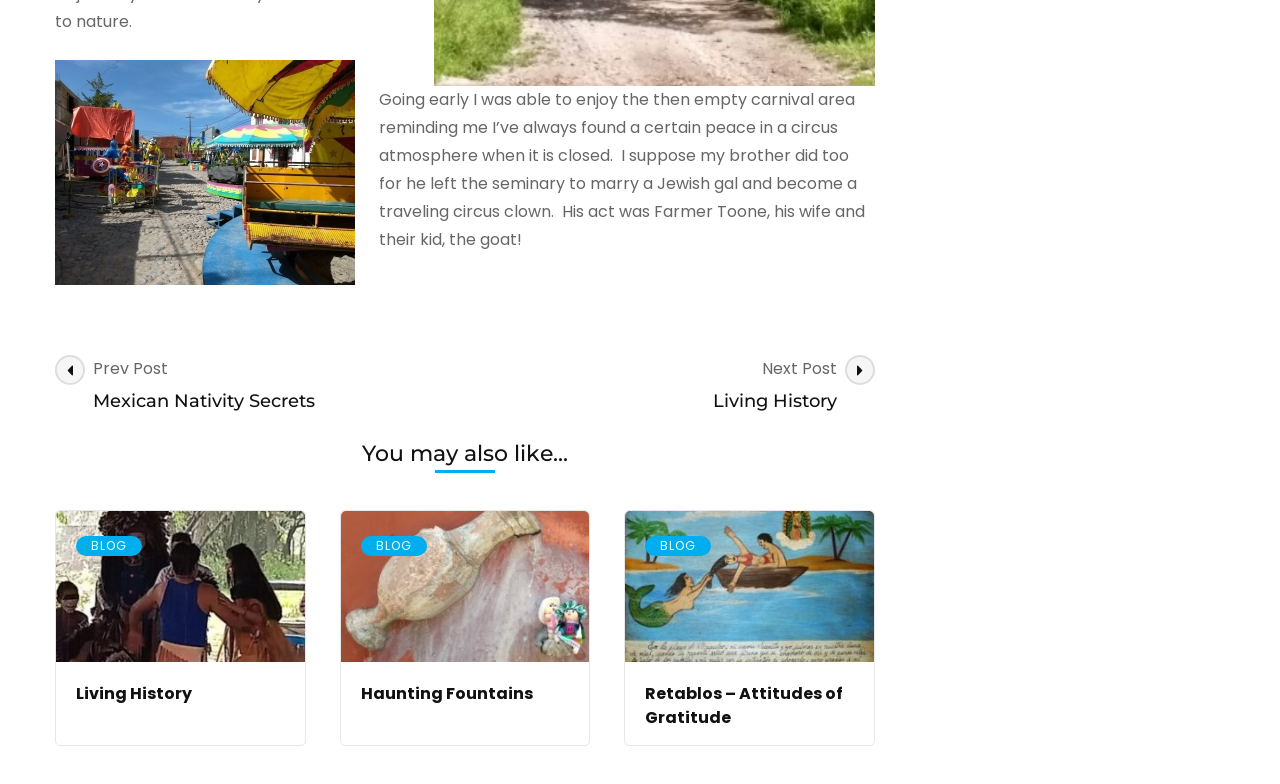Determine the bounding box coordinates of the clickable area required to perform the following instruction: "Explore Retablos – Attitudes of Gratitude post". The coordinates should be represented as four float numbers between 0 and 1: [left, top, right, bottom].

[0.504, 0.87, 0.659, 0.93]